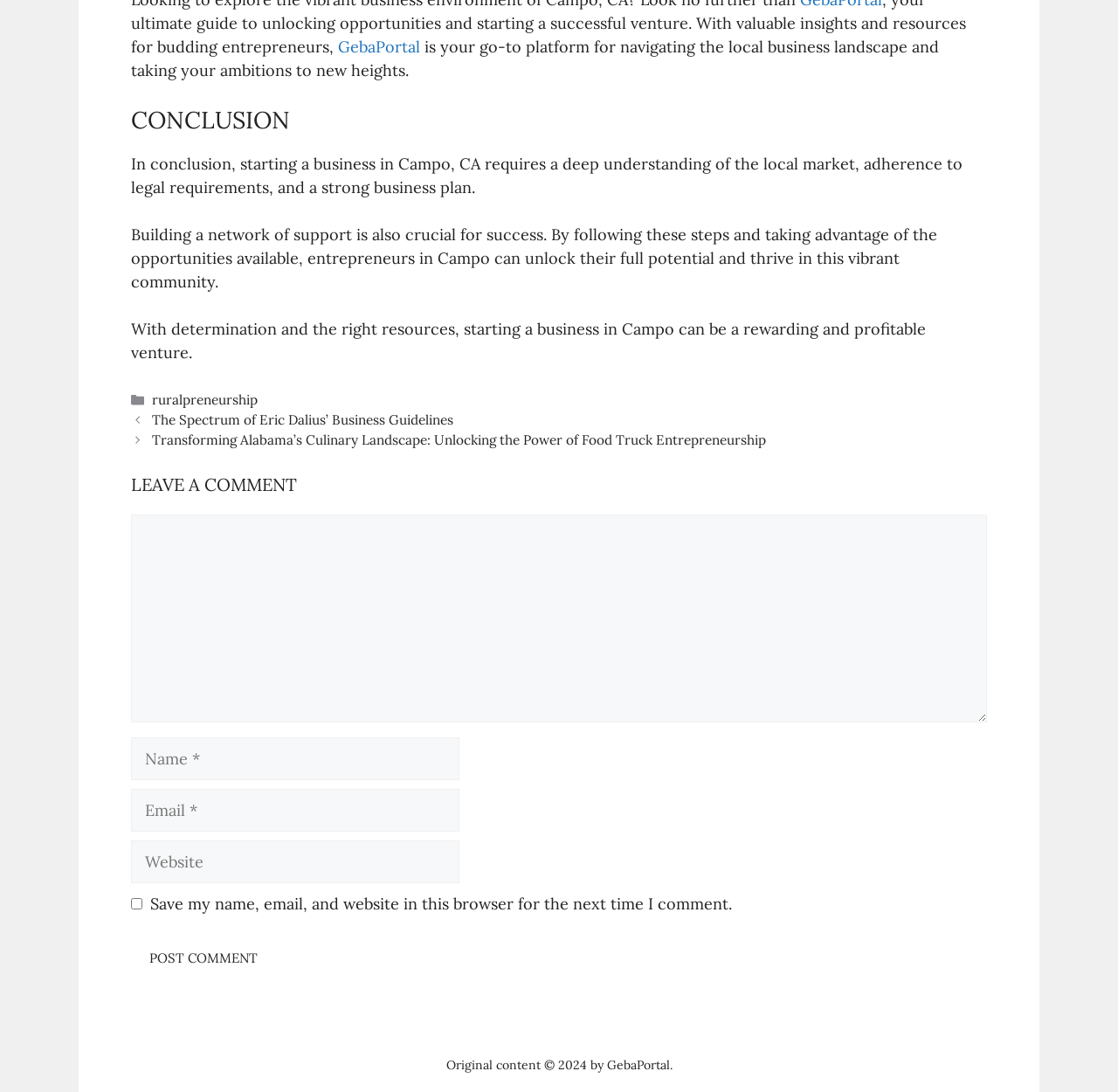Pinpoint the bounding box coordinates of the element you need to click to execute the following instruction: "Enter your name in the 'Name' field". The bounding box should be represented by four float numbers between 0 and 1, in the format [left, top, right, bottom].

[0.117, 0.675, 0.411, 0.714]